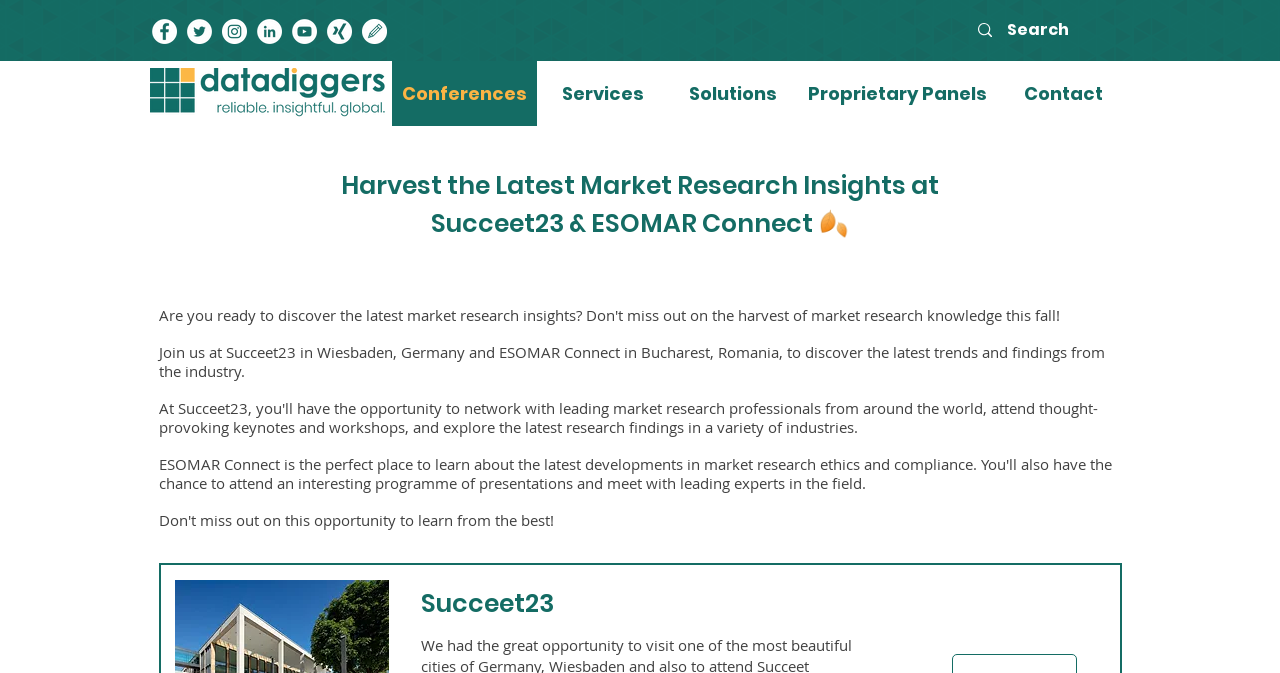Determine the bounding box coordinates for the element that should be clicked to follow this instruction: "Go to Conferences page". The coordinates should be given as four float numbers between 0 and 1, in the format [left, top, right, bottom].

[0.306, 0.091, 0.42, 0.187]